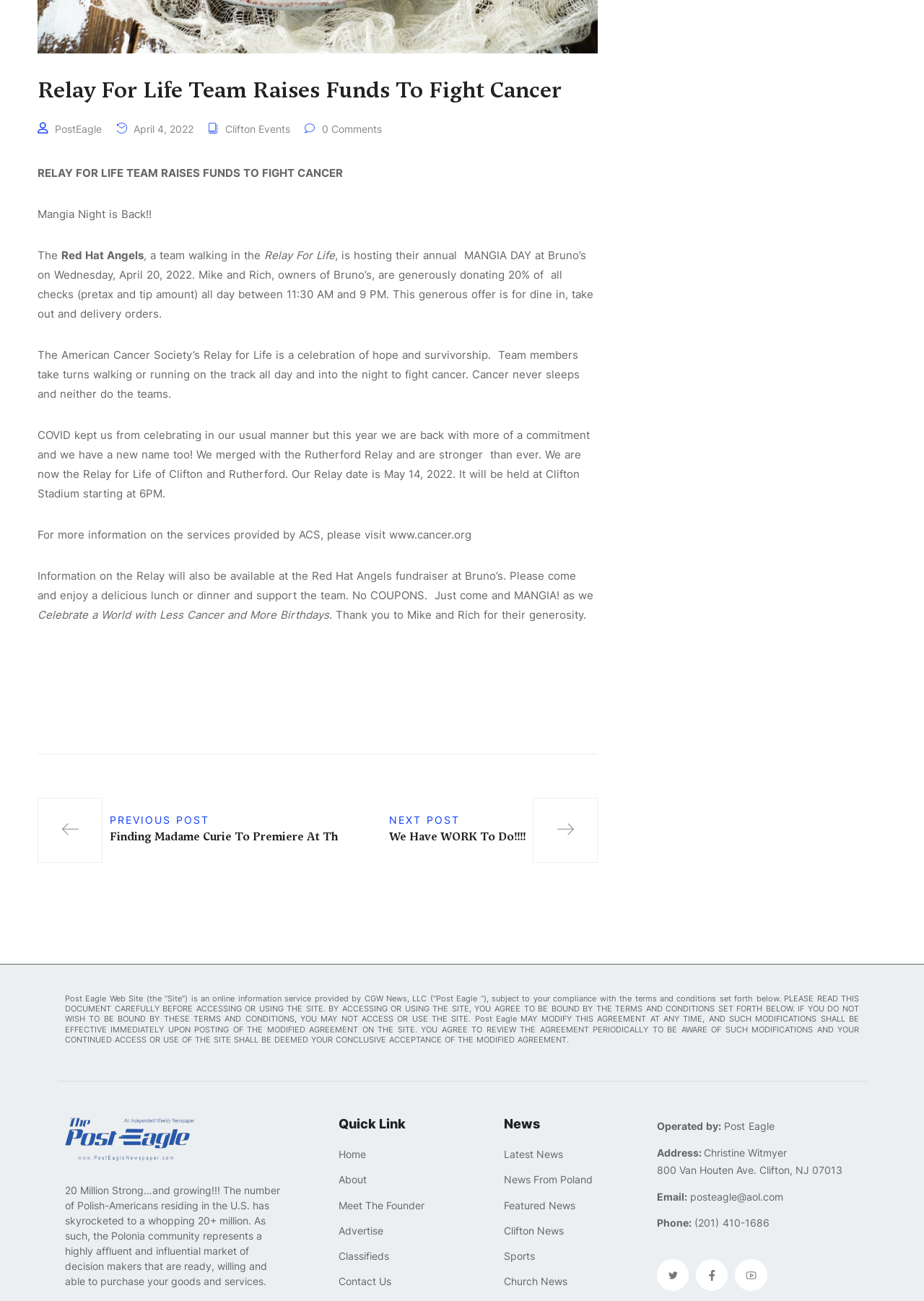Respond concisely with one word or phrase to the following query:
What is the name of the restaurant where the MANGIA DAY event will be held?

Bruno’s